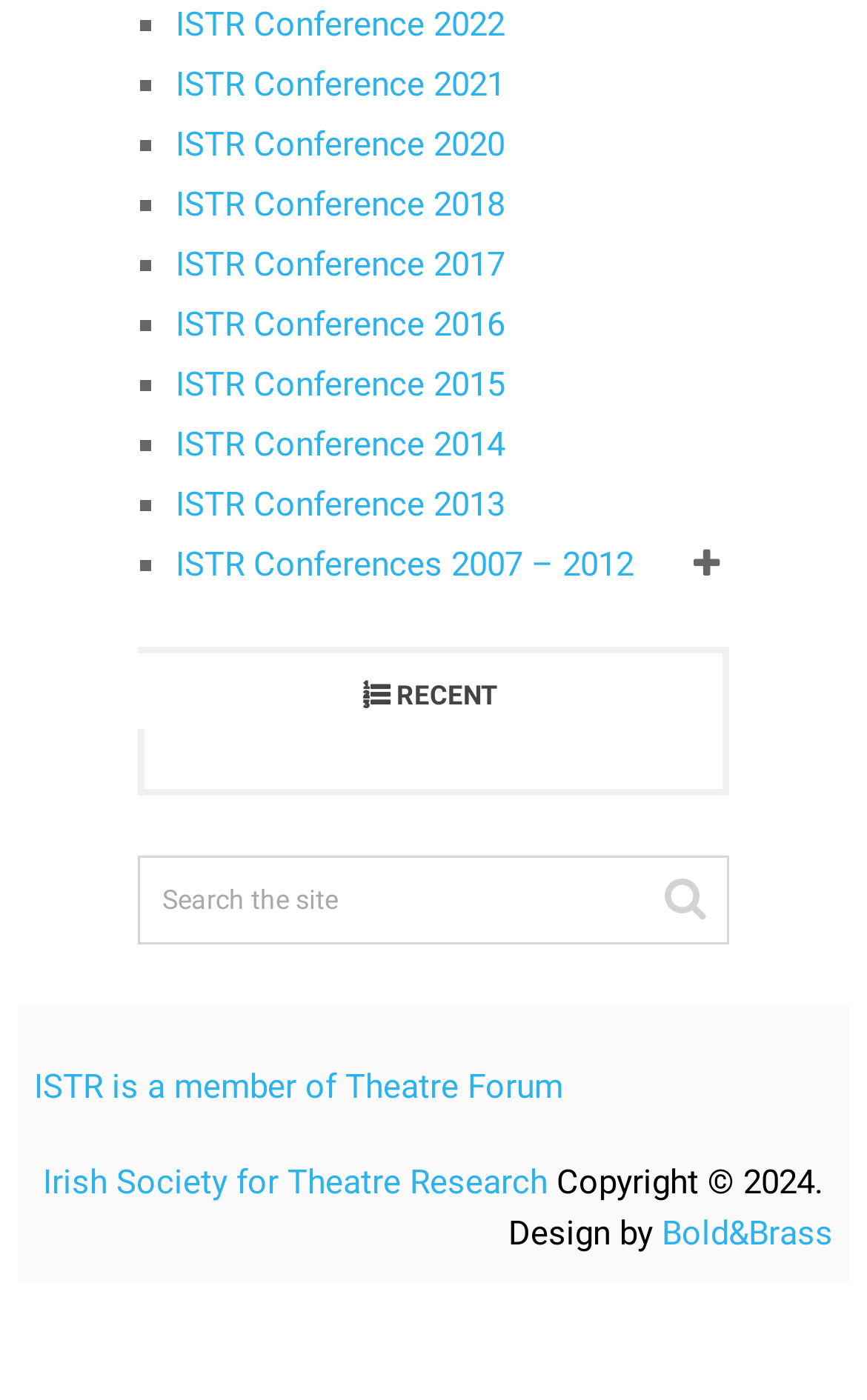Can you determine the bounding box coordinates of the area that needs to be clicked to fulfill the following instruction: "Check Theatre Forum"?

[0.039, 0.762, 0.649, 0.79]